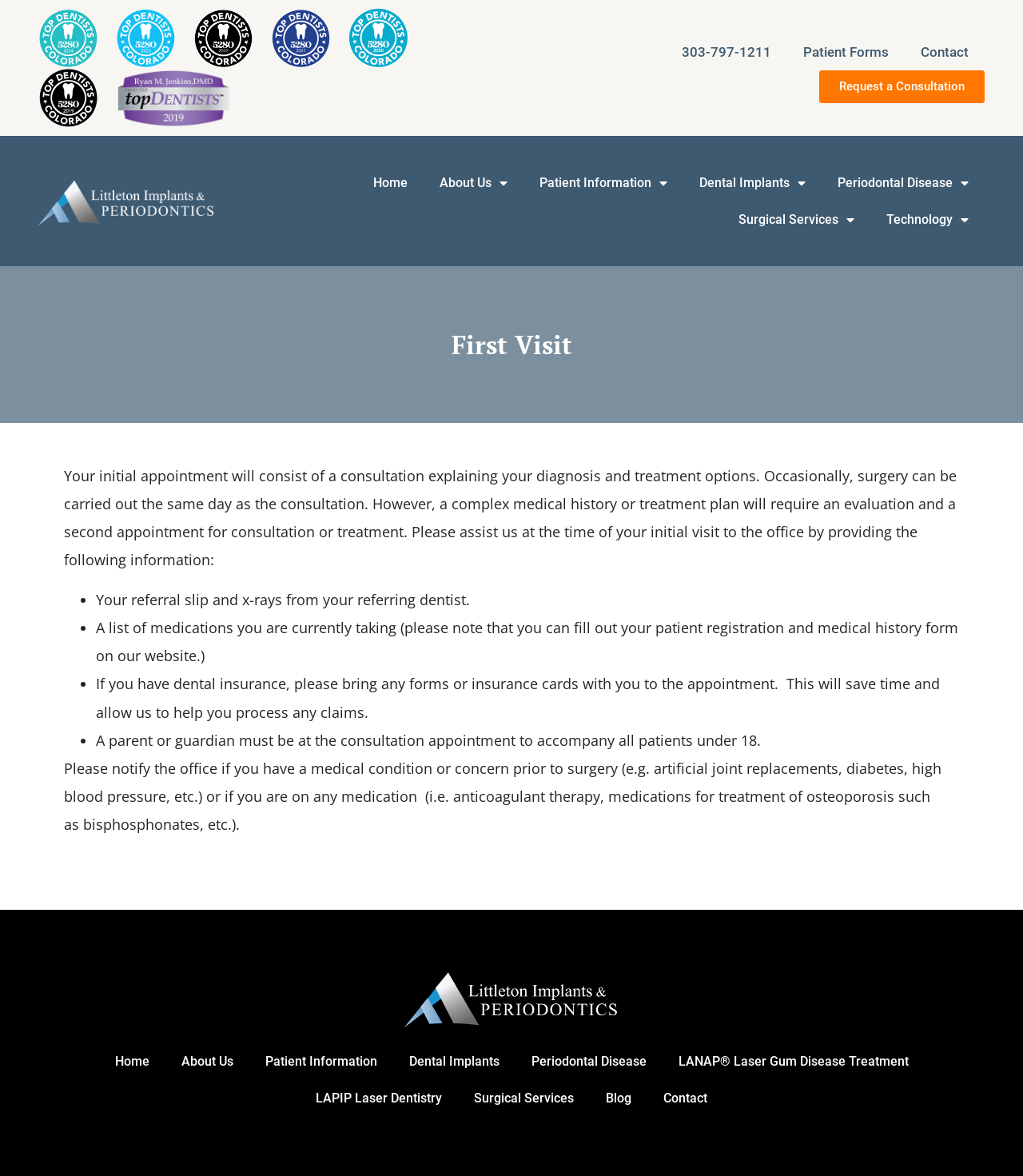Please identify the bounding box coordinates for the region that you need to click to follow this instruction: "View COLA logo".

None